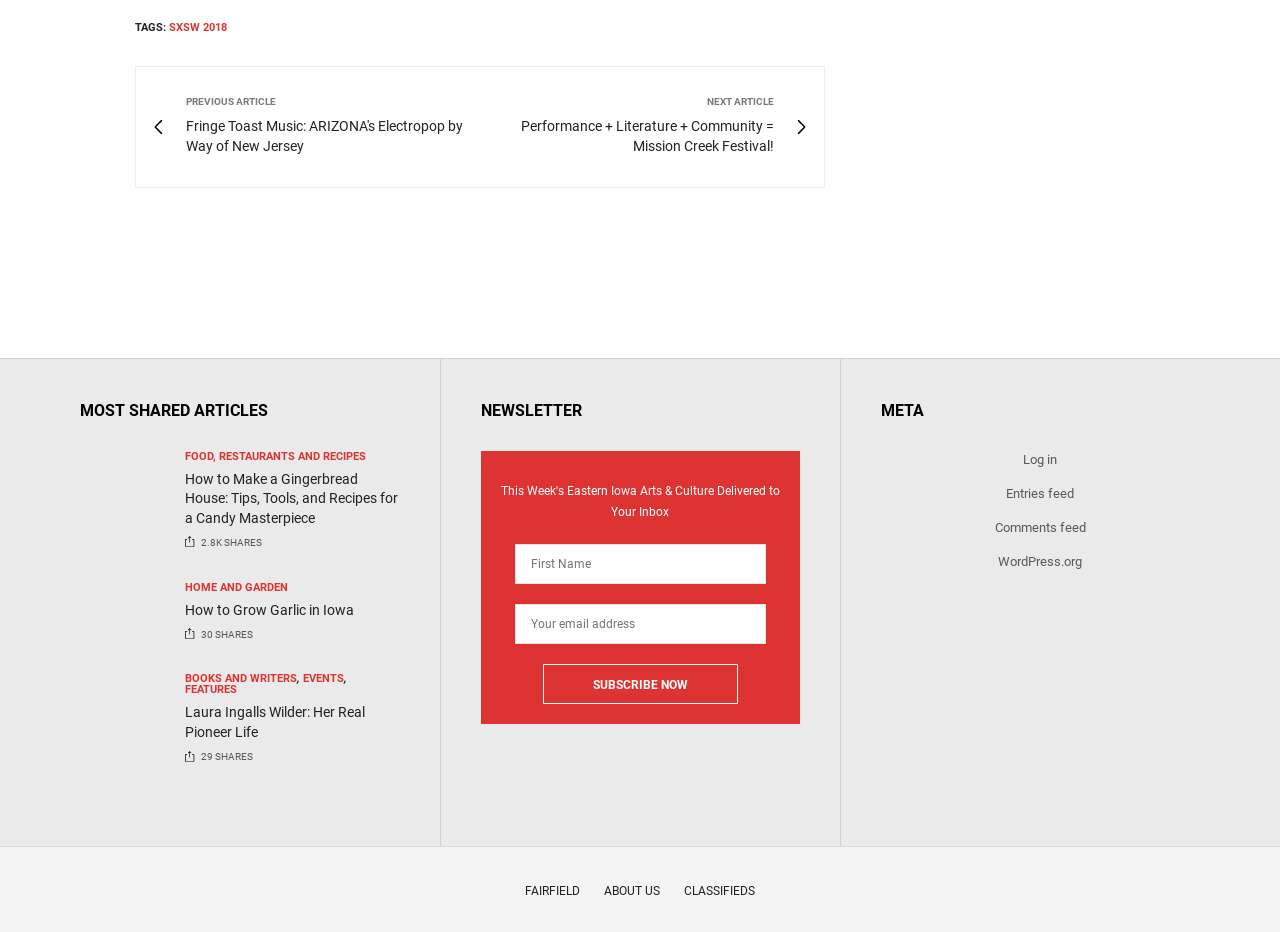Please find the bounding box coordinates (top-left x, top-left y, bottom-right x, bottom-right y) in the screenshot for the UI element described as follows: Home and Garden

[0.145, 0.624, 0.225, 0.636]